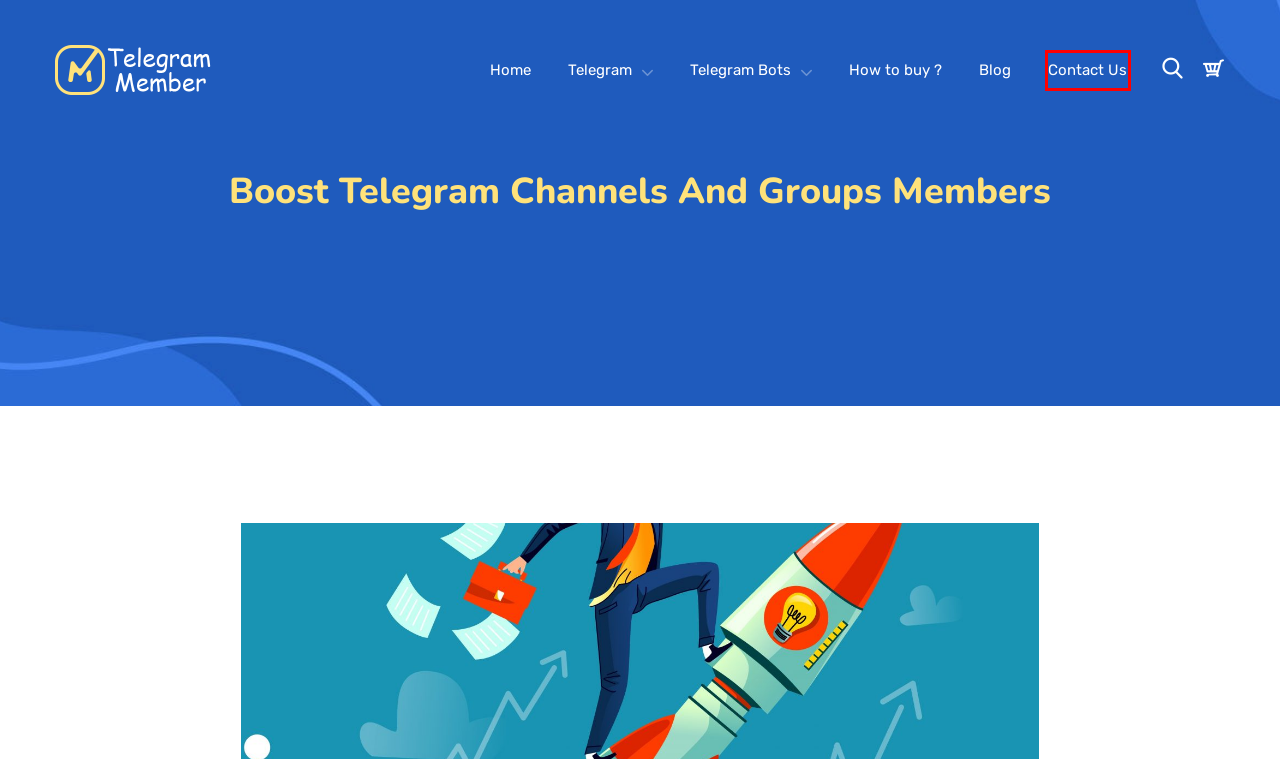Using the screenshot of a webpage with a red bounding box, pick the webpage description that most accurately represents the new webpage after the element inside the red box is clicked. Here are the candidates:
A. Telegram subscribers booster - Buy Telegram Members
B. Buy Telegram Views is your best choice to Grow Telegram viewer
C. Telegram Groups Followers (Increase Followers) - Buy Telegram Members
D. Blog - Buy Telegram Members
E. Buy Telegram post views with Telegram auto views feature
F. Buy Telegram Members - 100% Real (2024) | Telegram Member Adder
G. Contact Us - Buy Telegram Members
H. Fake Telegram Member Archives - Buy Telegram Members

G